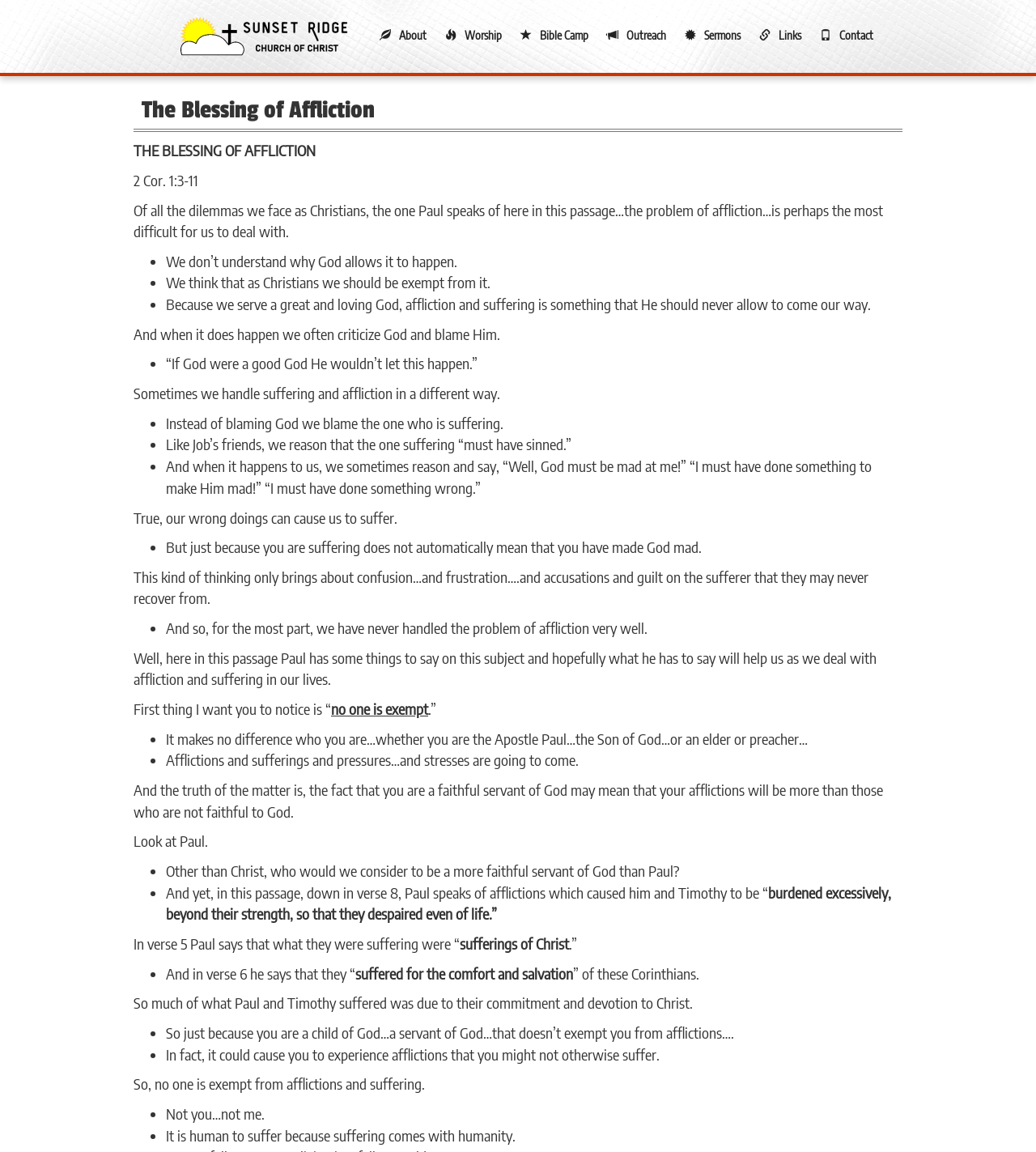Produce an extensive caption that describes everything on the webpage.

The webpage is about a sermon or article titled "The Blessing of Affliction" from 2 Cor. 1:3-11. At the top, there is a navigation menu with links to "About", "Worship", "Bible Camp", "Outreach", "Sermons", "Links", and "Contact". Below the navigation menu, there is a heading with the title "The Blessing of Affliction" and a subheading "2 Cor. 1:3-11". 

The main content of the webpage is a sermon or article that discusses the problem of affliction and suffering in the Christian life. The text is divided into paragraphs and bullet points, making it easy to read and understand. The sermon starts by highlighting the difficulties Christians face when dealing with affliction, including not understanding why God allows it to happen, thinking that as Christians they should be exempt from it, and blaming God or others when it does happen. 

The sermon then explains that affliction and suffering are a natural part of the human experience, and even faithful servants of God like the Apostle Paul are not exempt from it. In fact, their commitment and devotion to Christ may lead to more afflictions. The sermon emphasizes that no one is exempt from afflictions and suffering, not even children of God or servants of God. 

Throughout the sermon, there are references to Bible verses, including 2 Cor. 1:3-11, and examples from the life of Paul and Job's friends. The tone of the sermon is encouraging and explanatory, aiming to help readers understand and deal with affliction and suffering in their lives.